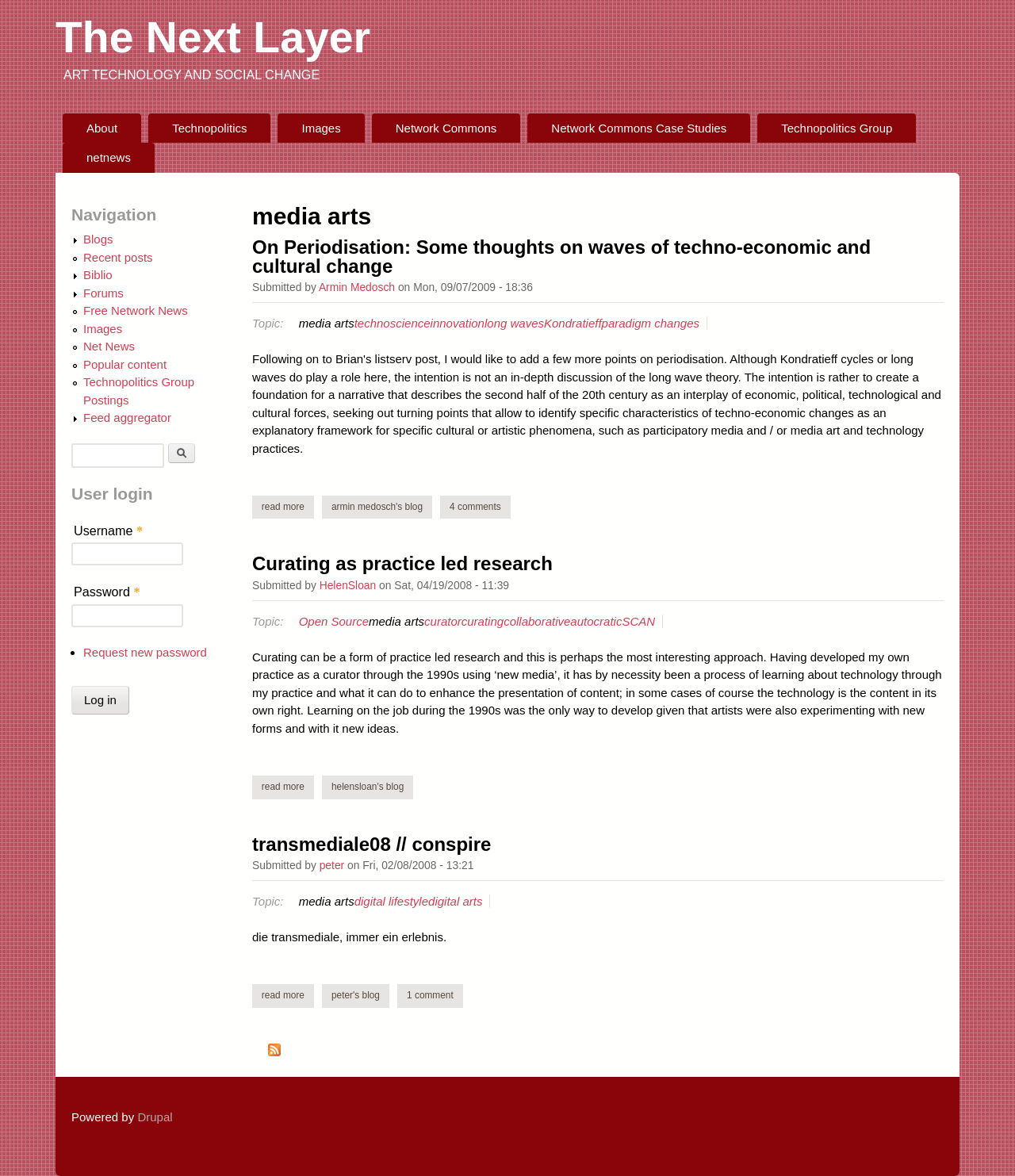Please indicate the bounding box coordinates of the element's region to be clicked to achieve the instruction: "Navigate to About Avidly". Provide the coordinates as four float numbers between 0 and 1, i.e., [left, top, right, bottom].

None